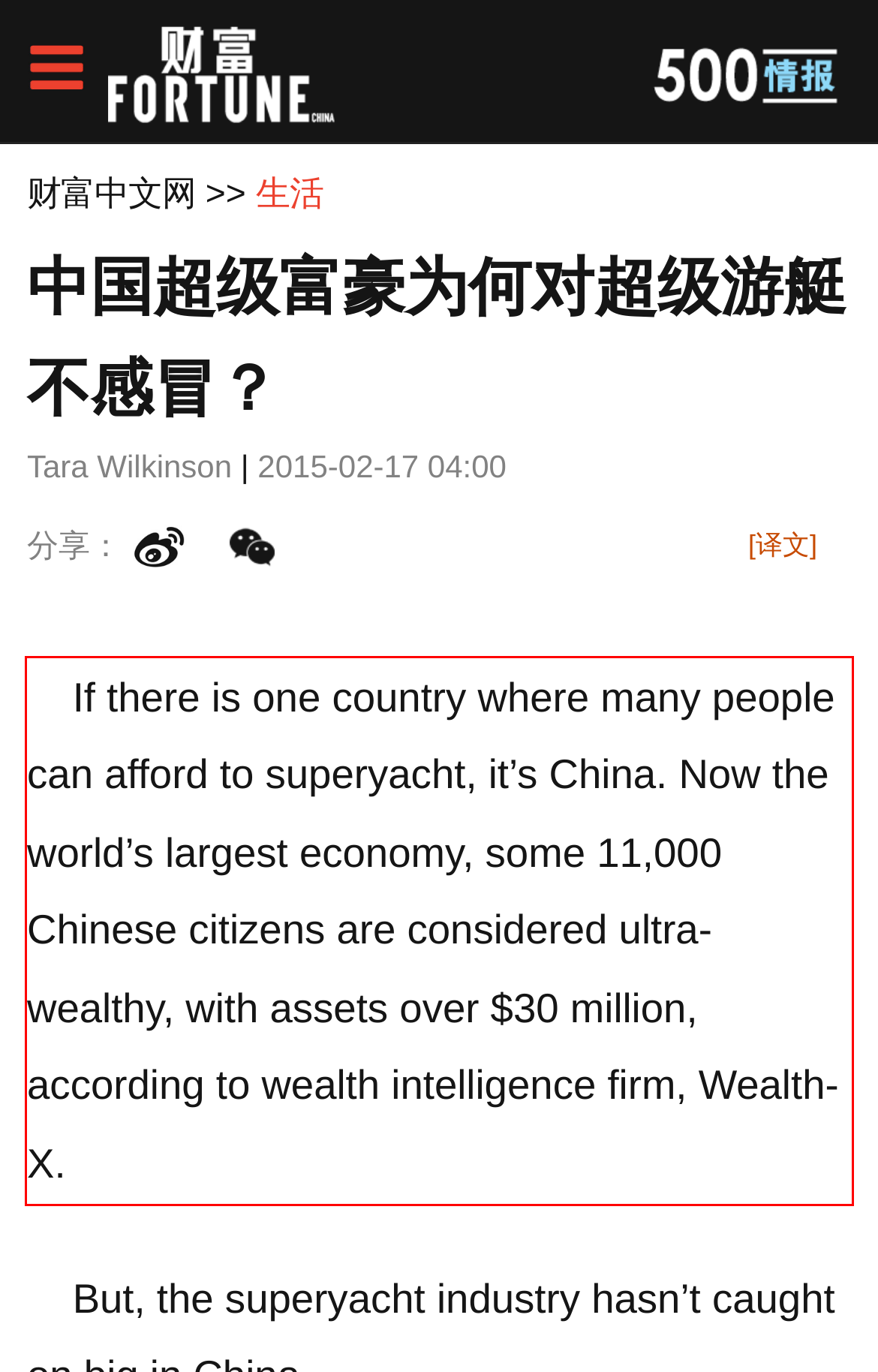Please examine the webpage screenshot containing a red bounding box and use OCR to recognize and output the text inside the red bounding box.

If there is one country where many people can afford to superyacht, it’s China. Now the world’s largest economy, some 11,000 Chinese citizens are considered ultra-wealthy, with assets over $30 million, according to wealth intelligence firm, Wealth-X.